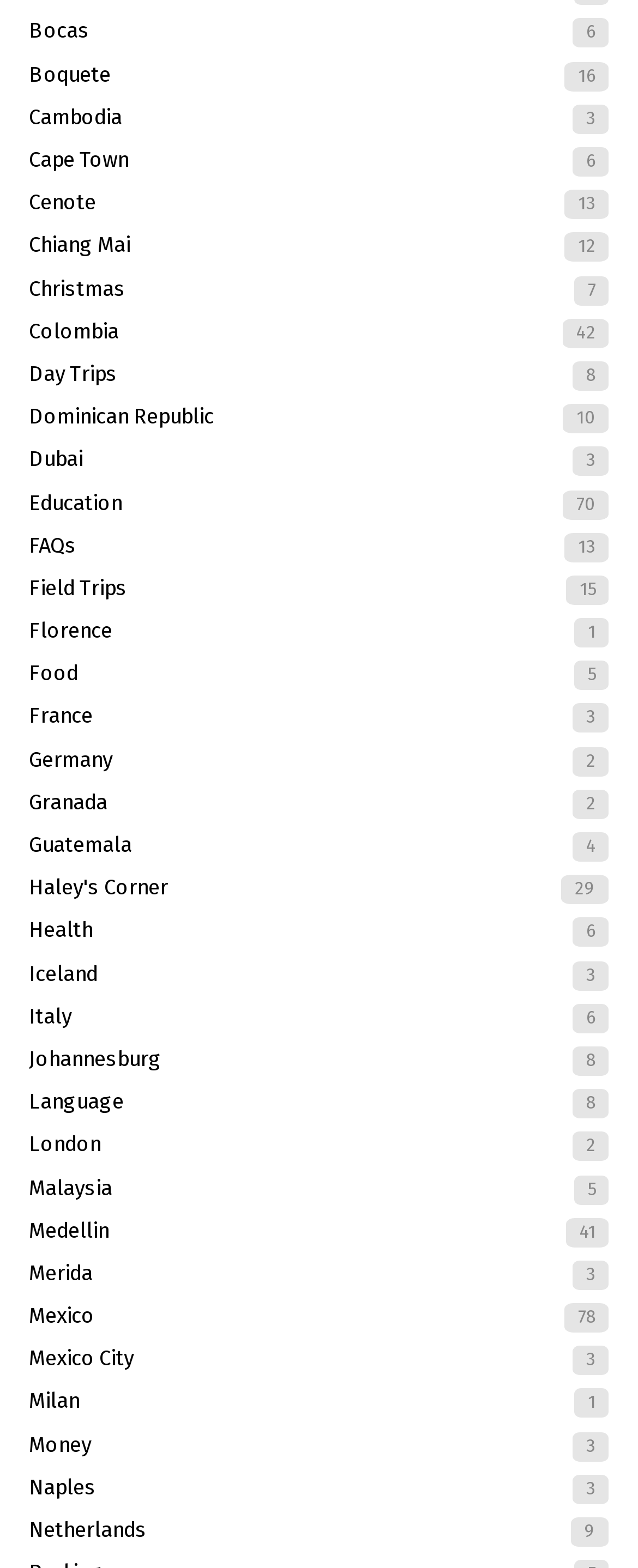Please identify the bounding box coordinates of the element on the webpage that should be clicked to follow this instruction: "check FAQs". The bounding box coordinates should be given as four float numbers between 0 and 1, formatted as [left, top, right, bottom].

[0.046, 0.334, 0.954, 0.362]